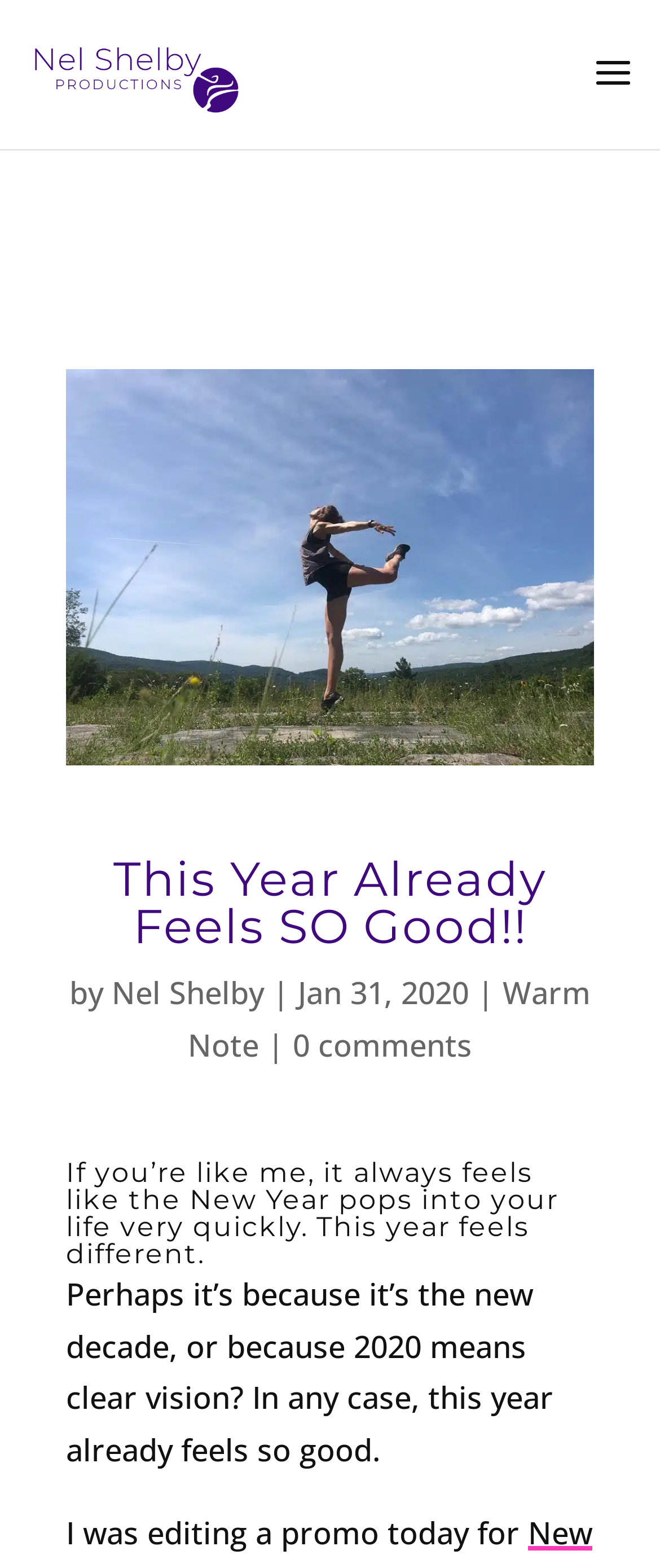Identify the bounding box coordinates for the UI element described as follows: alt="Nel Shelby Productions". Use the format (top-left x, top-left y, bottom-right x, bottom-right y) and ensure all values are floating point numbers between 0 and 1.

[0.043, 0.038, 0.372, 0.062]